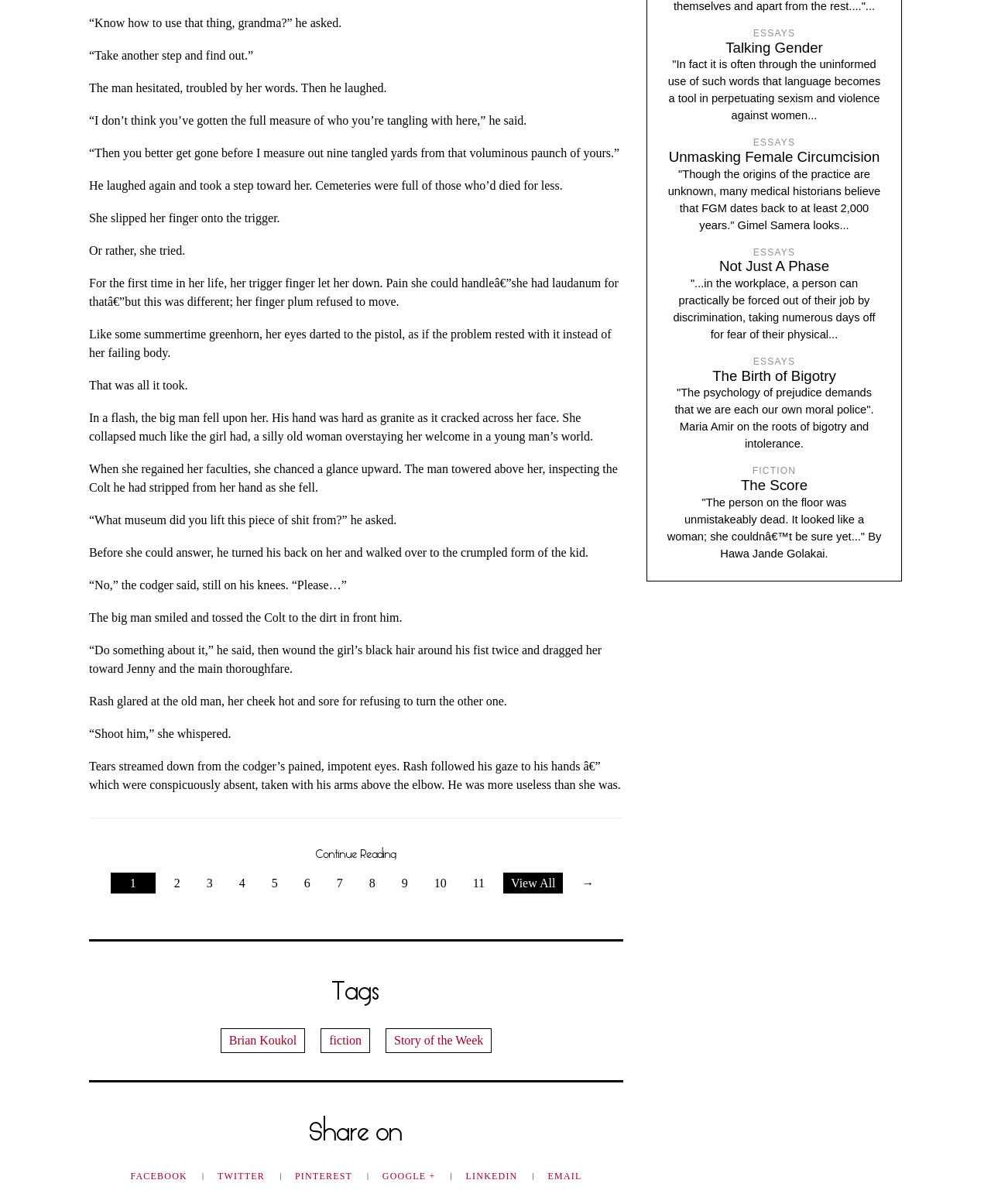Please locate the bounding box coordinates for the element that should be clicked to achieve the following instruction: "Click 'View All'". Ensure the coordinates are given as four float numbers between 0 and 1, i.e., [left, top, right, bottom].

[0.516, 0.728, 0.56, 0.739]